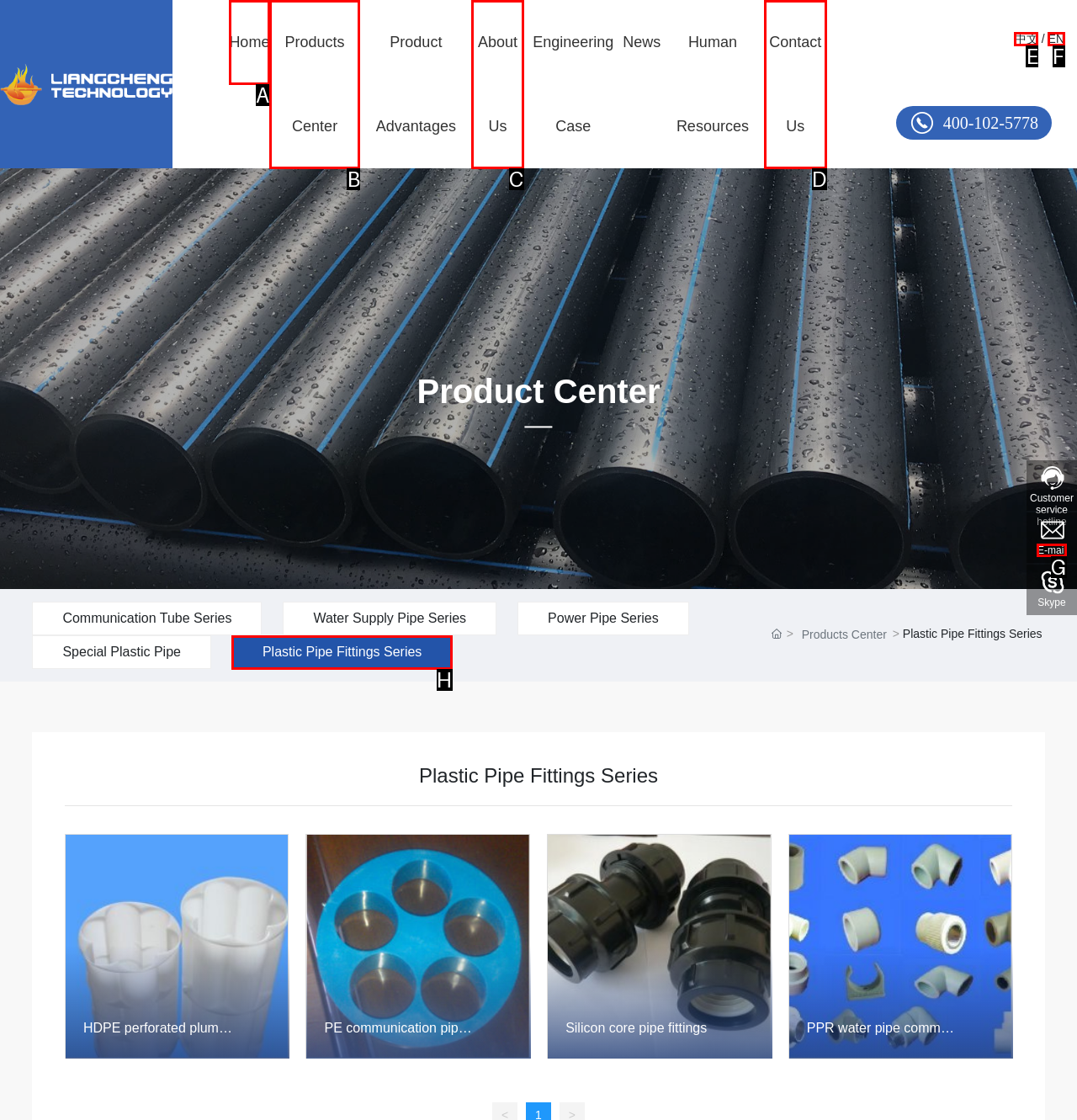Provide the letter of the HTML element that you need to click on to perform the task: Search for something.
Answer with the letter corresponding to the correct option.

None